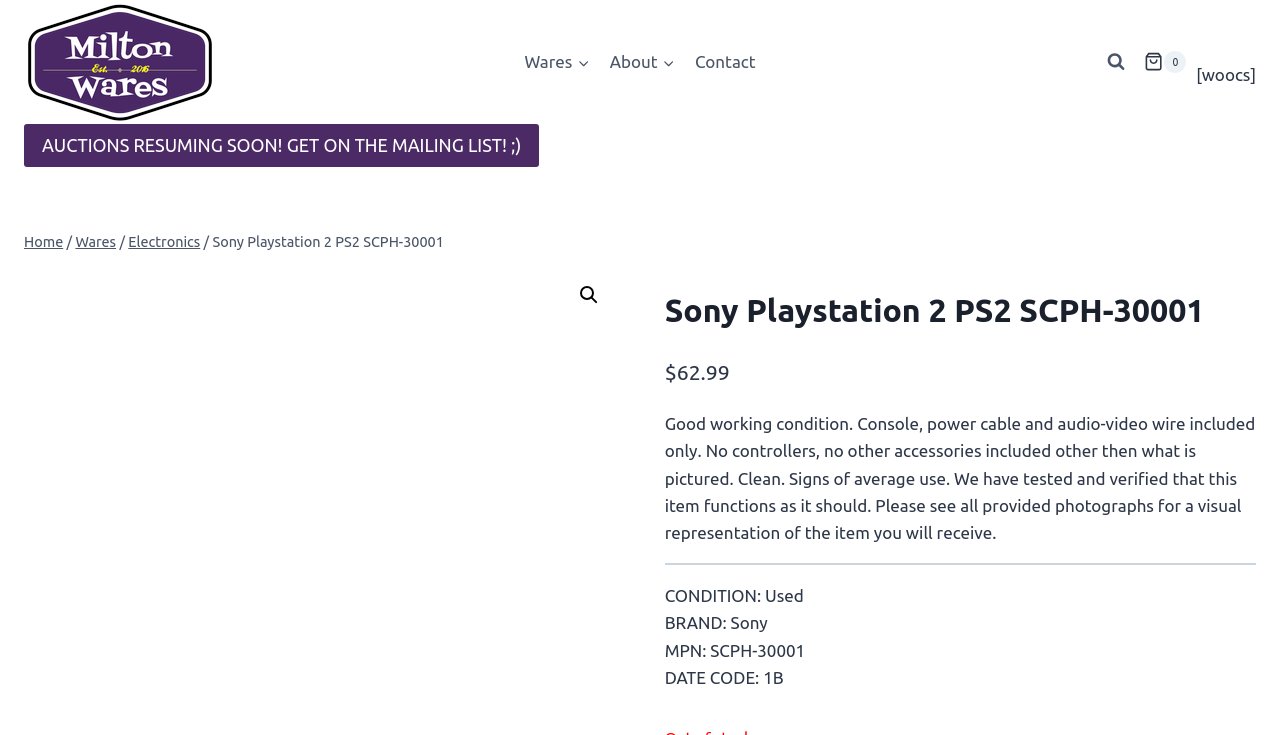Using the description: "alt="Milton Wares"", determine the UI element's bounding box coordinates. Ensure the coordinates are in the format of four float numbers between 0 and 1, i.e., [left, top, right, bottom].

[0.019, 0.0, 0.169, 0.169]